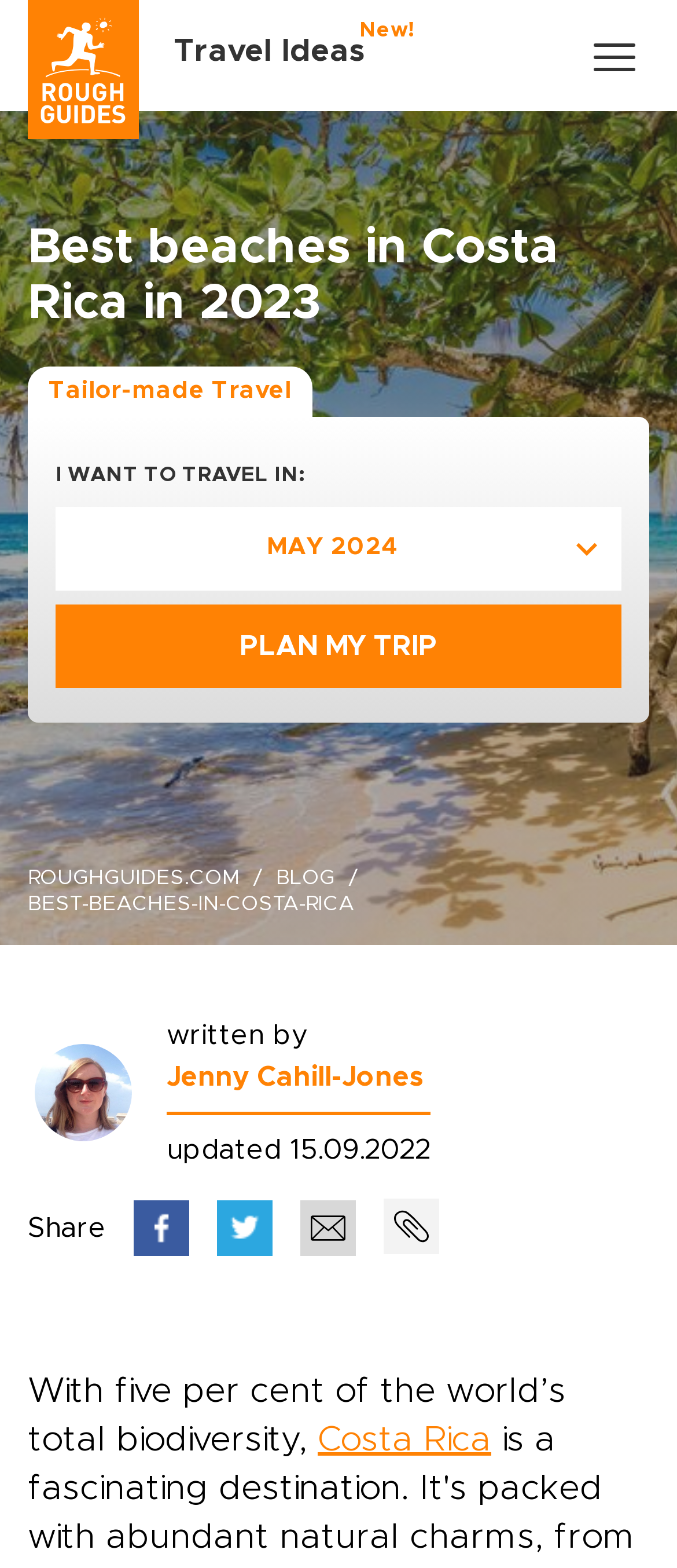Please answer the following question using a single word or phrase: 
What is the current year mentioned in the webpage?

2022